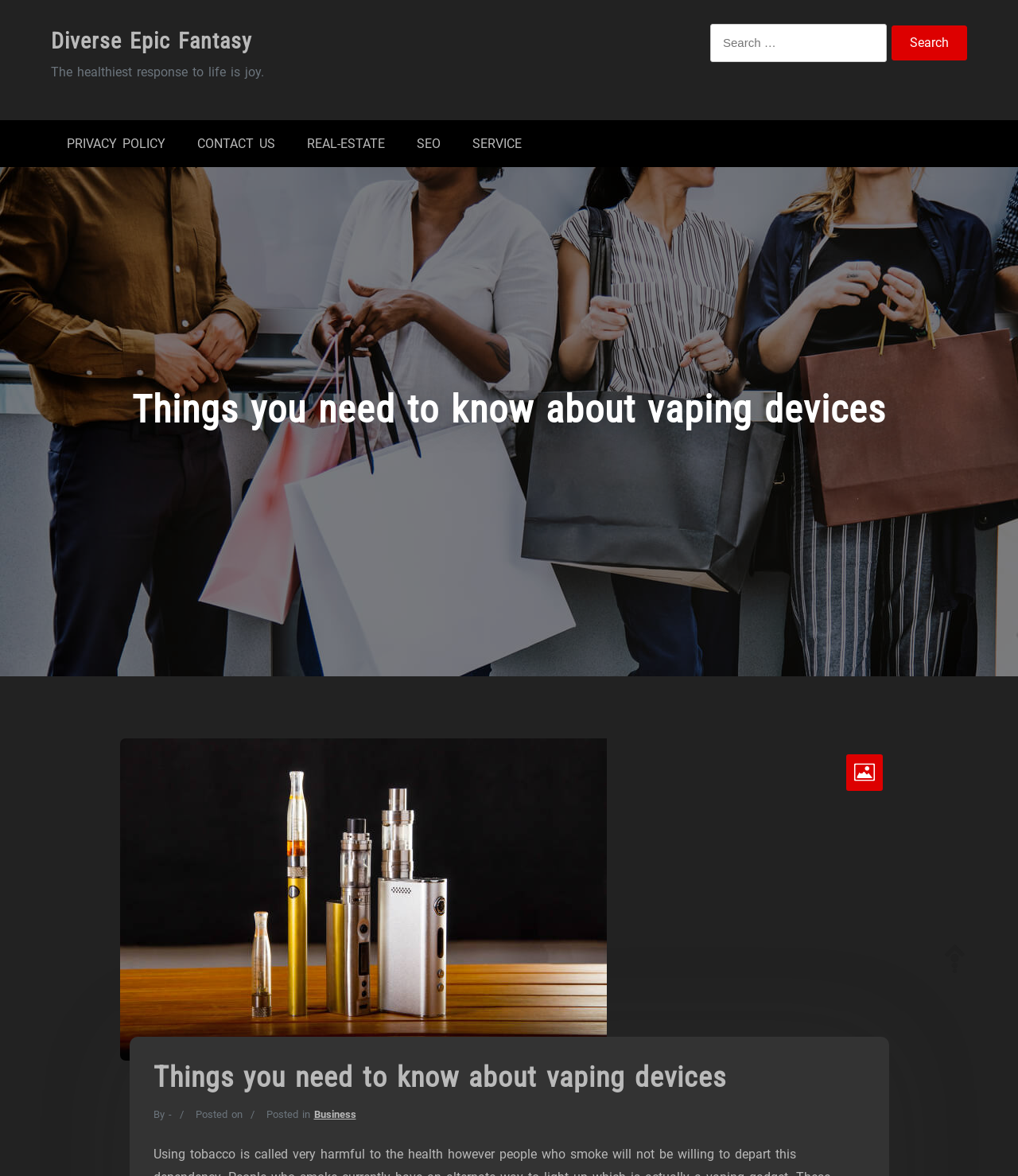Specify the bounding box coordinates of the element's region that should be clicked to achieve the following instruction: "Learn about vaping devices". The bounding box coordinates consist of four float numbers between 0 and 1, in the format [left, top, right, bottom].

[0.05, 0.329, 0.95, 0.388]